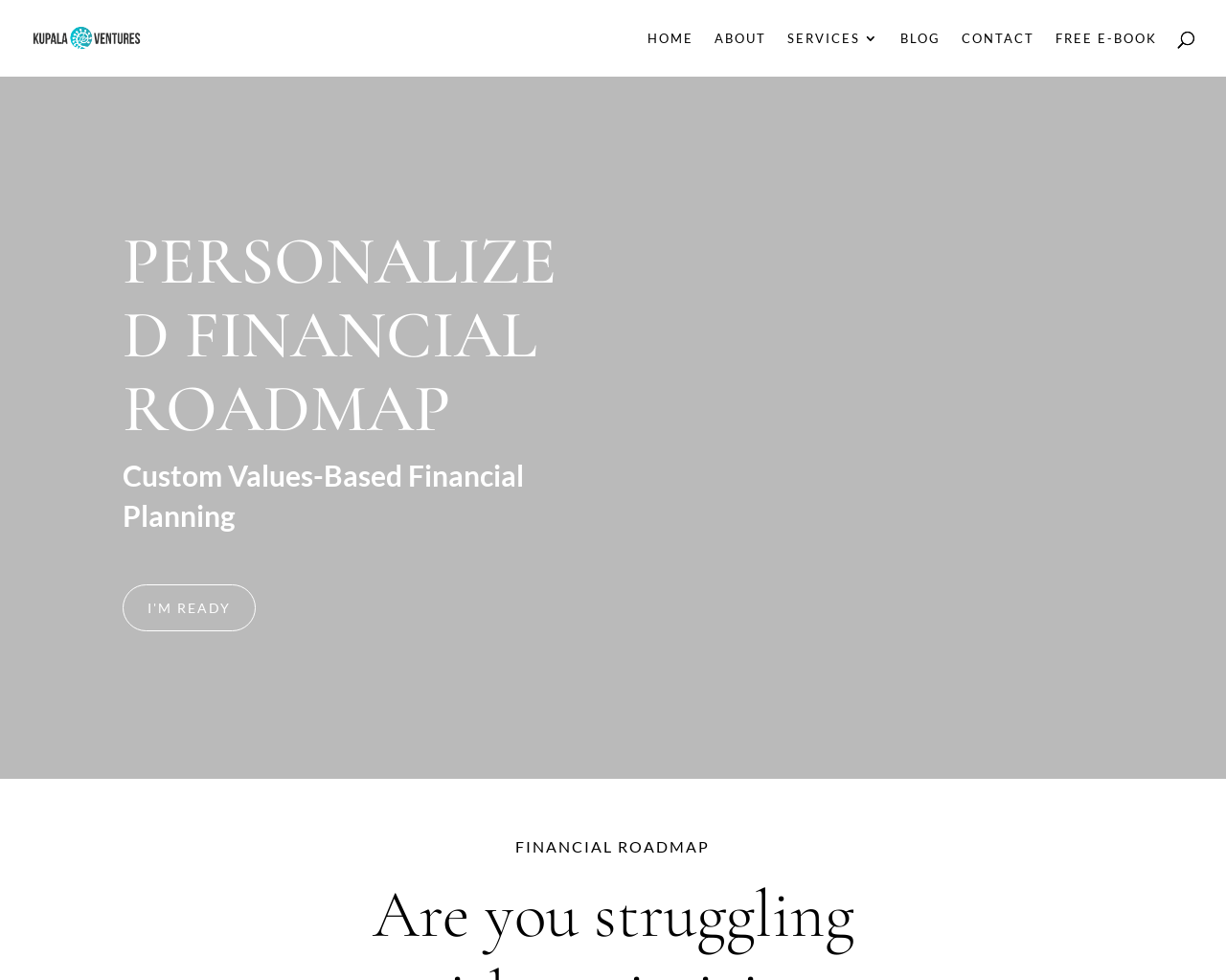Highlight the bounding box coordinates of the element you need to click to perform the following instruction: "read the blog."

[0.734, 0.032, 0.767, 0.078]